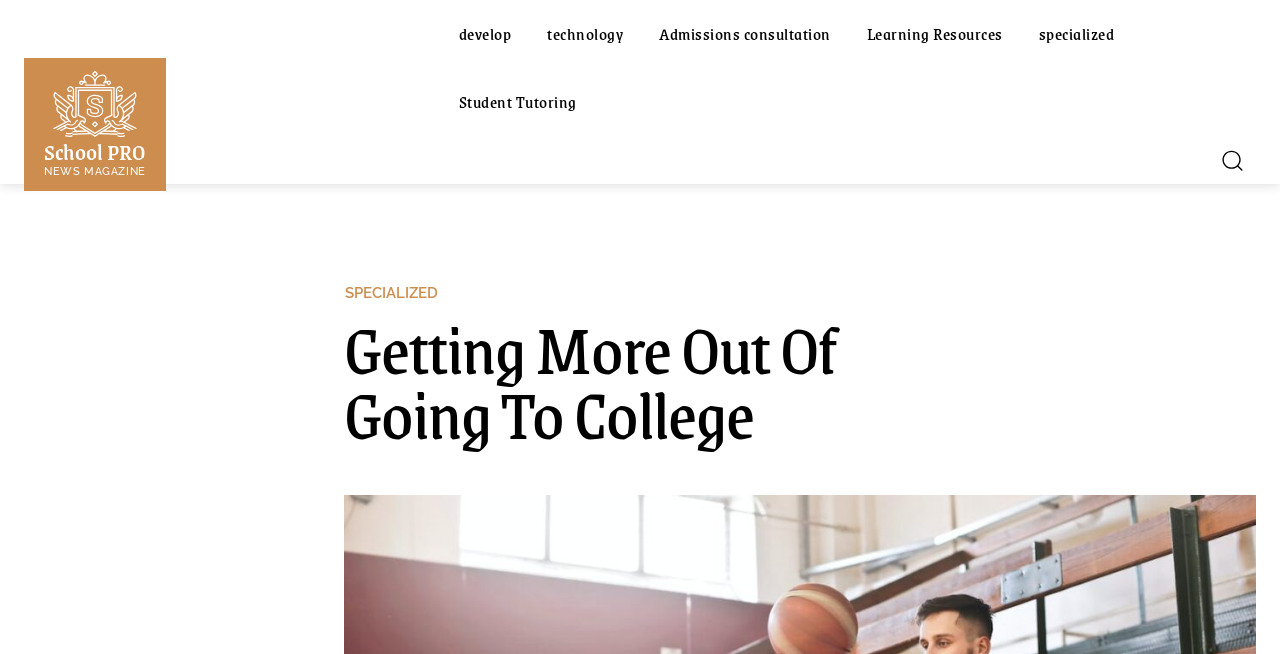Describe every aspect of the webpage in a detailed manner.

The webpage appears to be a college-related resource page. At the top left, there is a link to "School PRO NEWS MAGAZINE" accompanied by a small image. Below this, there is a row of links, including "develop", "technology", "Admissions consultation", "Learning Resources", and "specialized", which are positioned horizontally across the top of the page.

To the right of these links, there is a "Search" button with a small image inside. Below the row of links, there is a large heading that reads "Getting More Out Of Going To College", which takes up a significant portion of the page.

On the top right, there is a separate section with a link to "Student Tutoring". At the very top of the page, there is a small image that spans the entire width of the page. Additionally, there is another small image at the bottom left of the page, which appears to be a decorative element.

Overall, the page seems to be organized into distinct sections, with clear headings and links to various college-related resources.